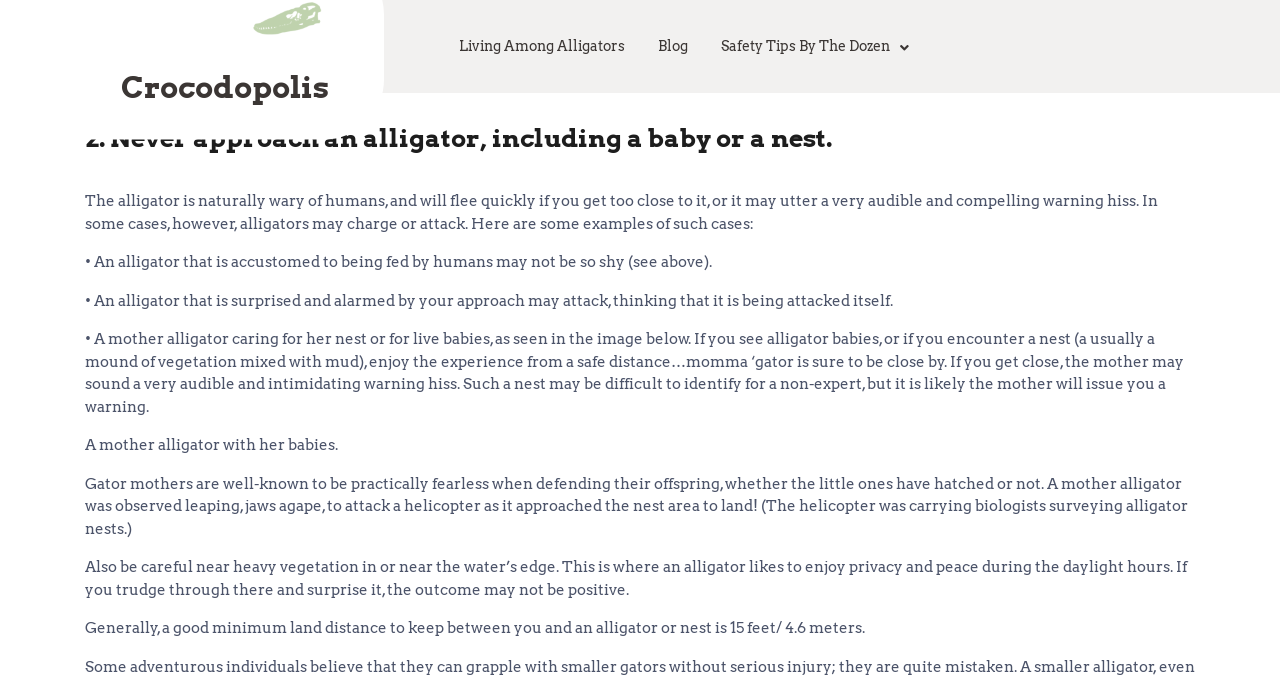Identify the coordinates of the bounding box for the element described below: "Safety tips by the dozen". Return the coordinates as four float numbers between 0 and 1: [left, top, right, bottom].

[0.555, 0.038, 0.711, 0.098]